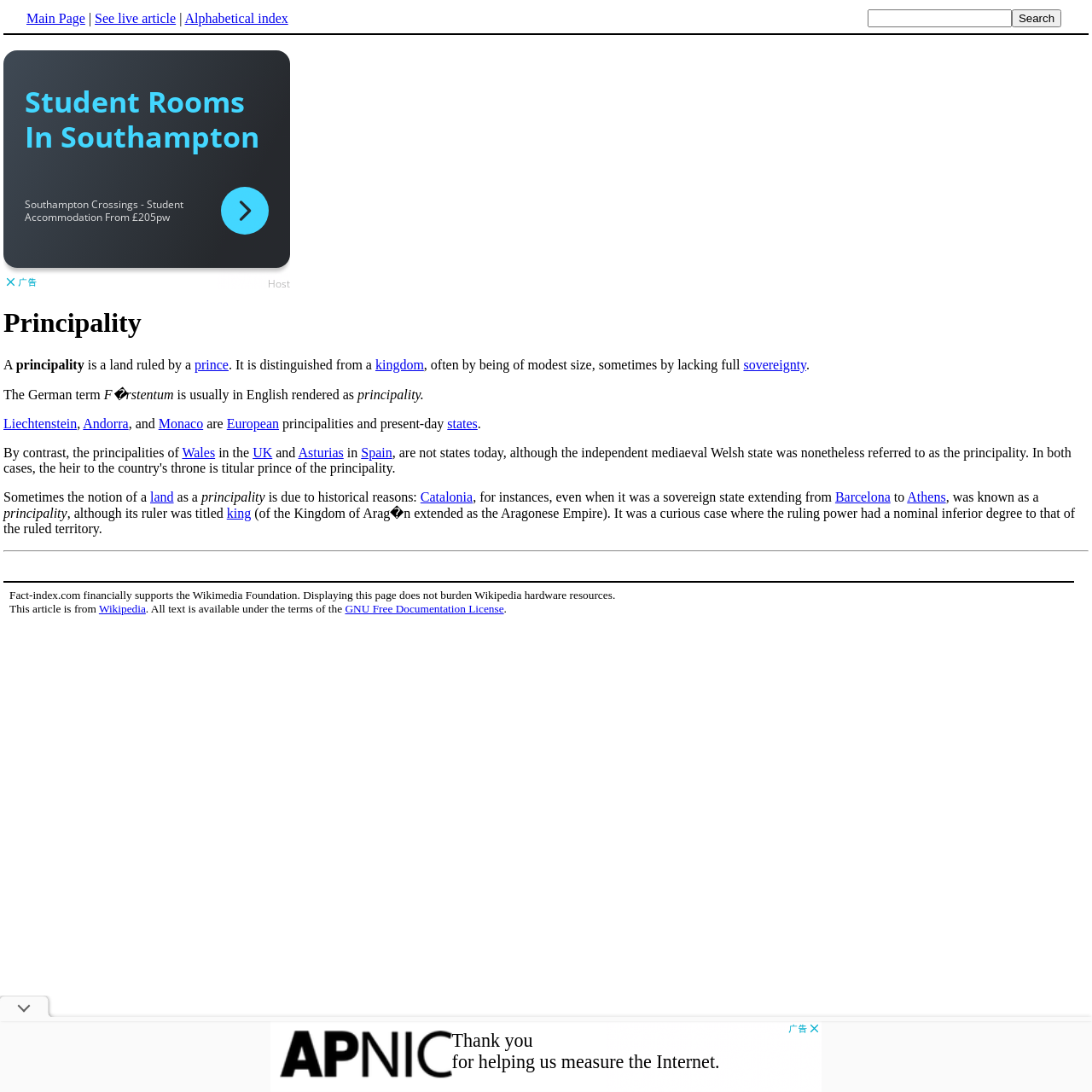From the webpage screenshot, predict the bounding box coordinates (top-left x, top-left y, bottom-right x, bottom-right y) for the UI element described here: See live article

[0.087, 0.01, 0.161, 0.023]